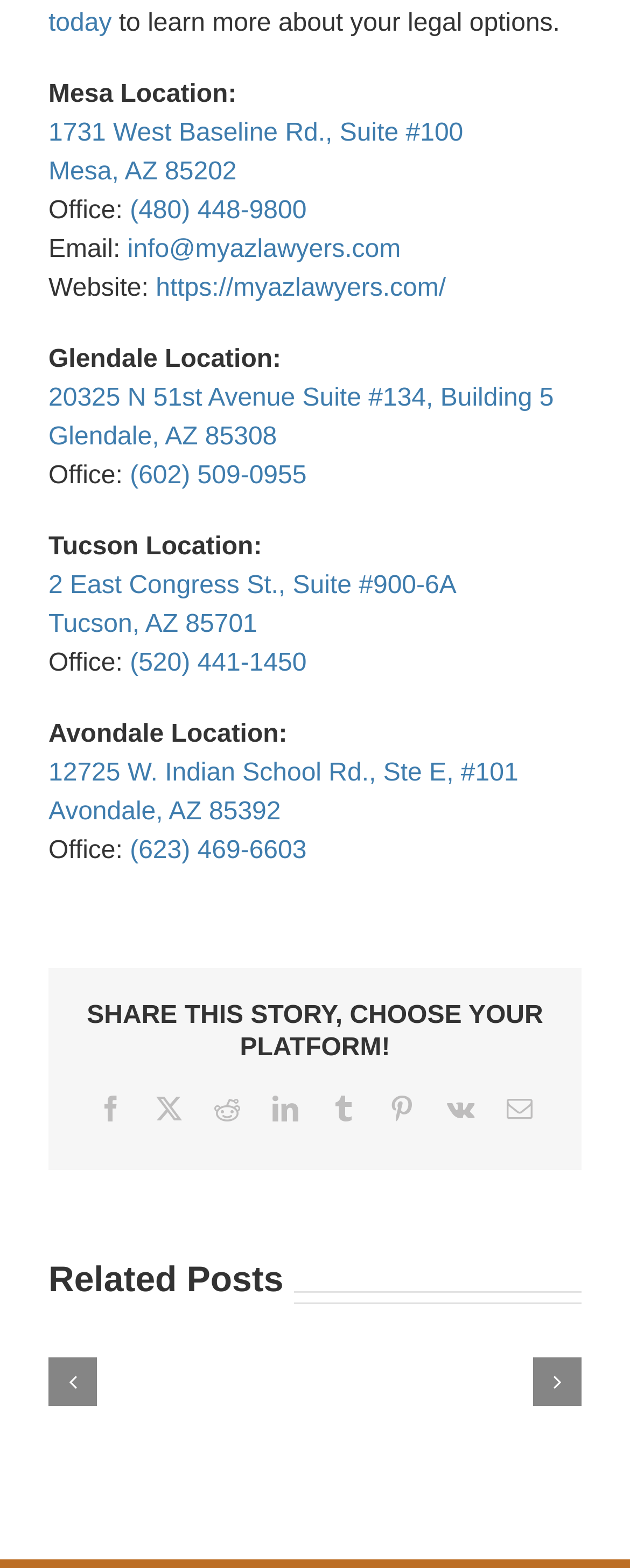Identify the bounding box coordinates of the region that should be clicked to execute the following instruction: "Call the Glendale office".

[0.206, 0.295, 0.487, 0.313]